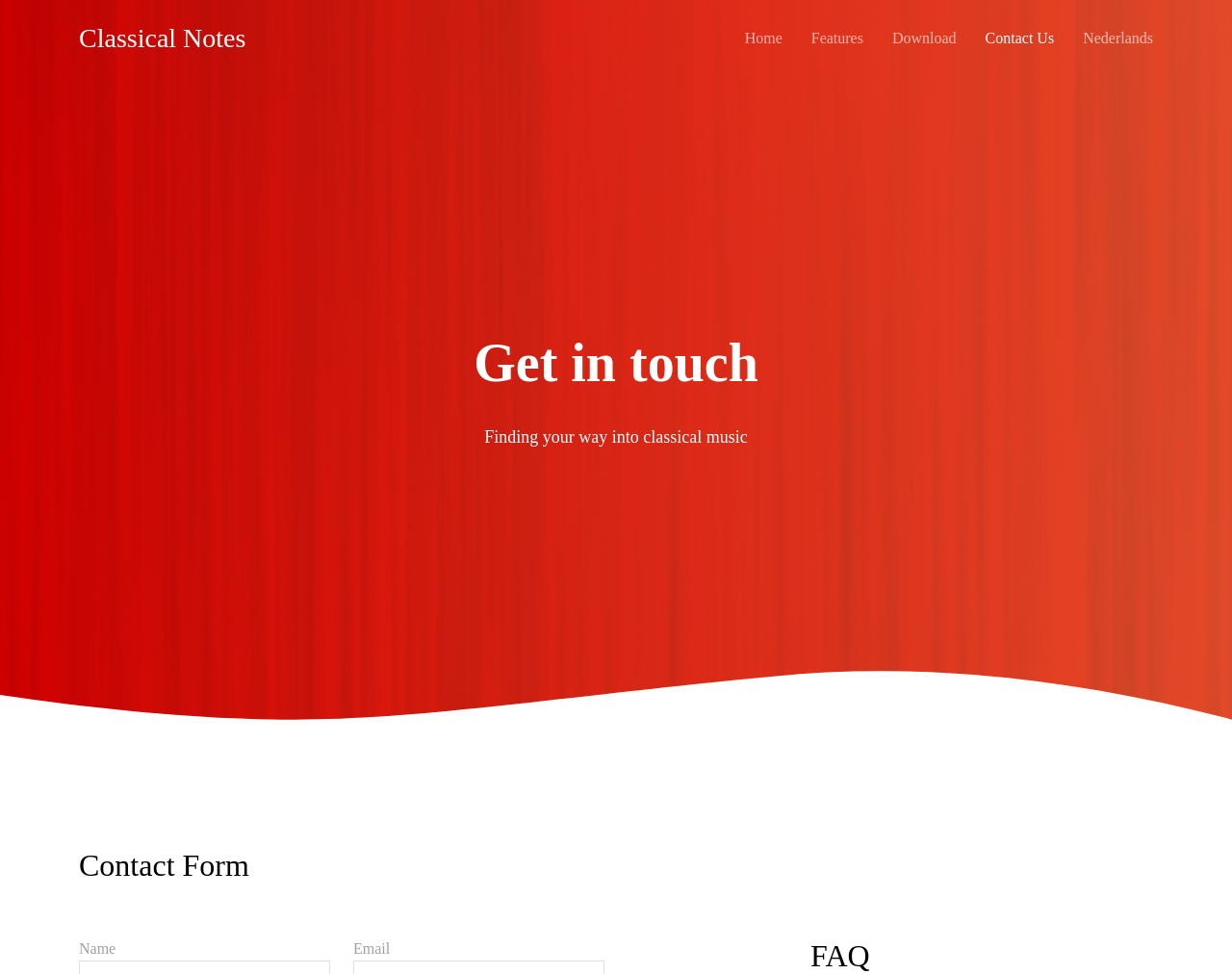Provide your answer in one word or a succinct phrase for the question: 
What is the language of the 'Nederlands' link?

Dutch